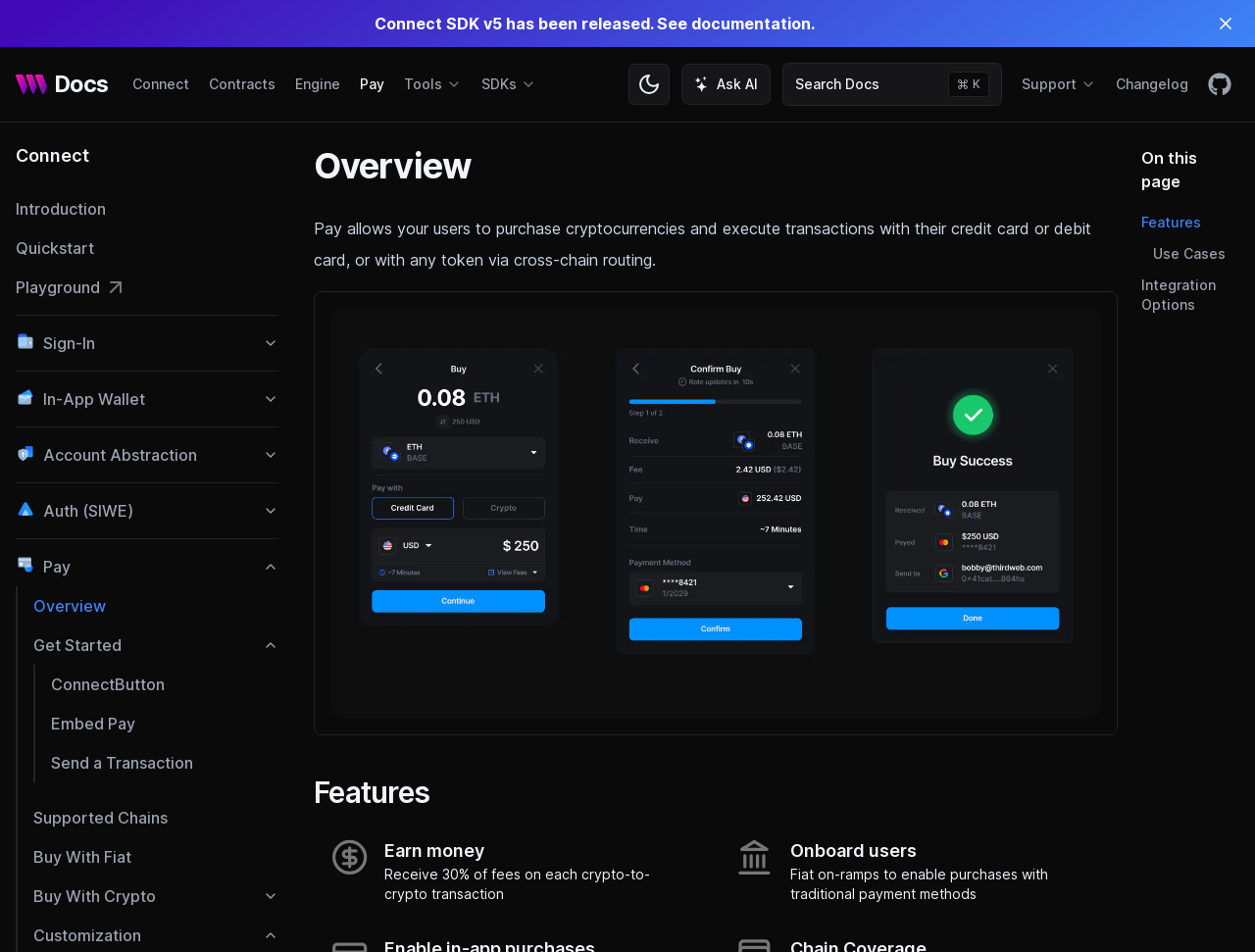Please locate the bounding box coordinates for the element that should be clicked to achieve the following instruction: "Get started with Pay". Ensure the coordinates are given as four float numbers between 0 and 1, i.e., [left, top, right, bottom].

[0.027, 0.657, 0.222, 0.698]